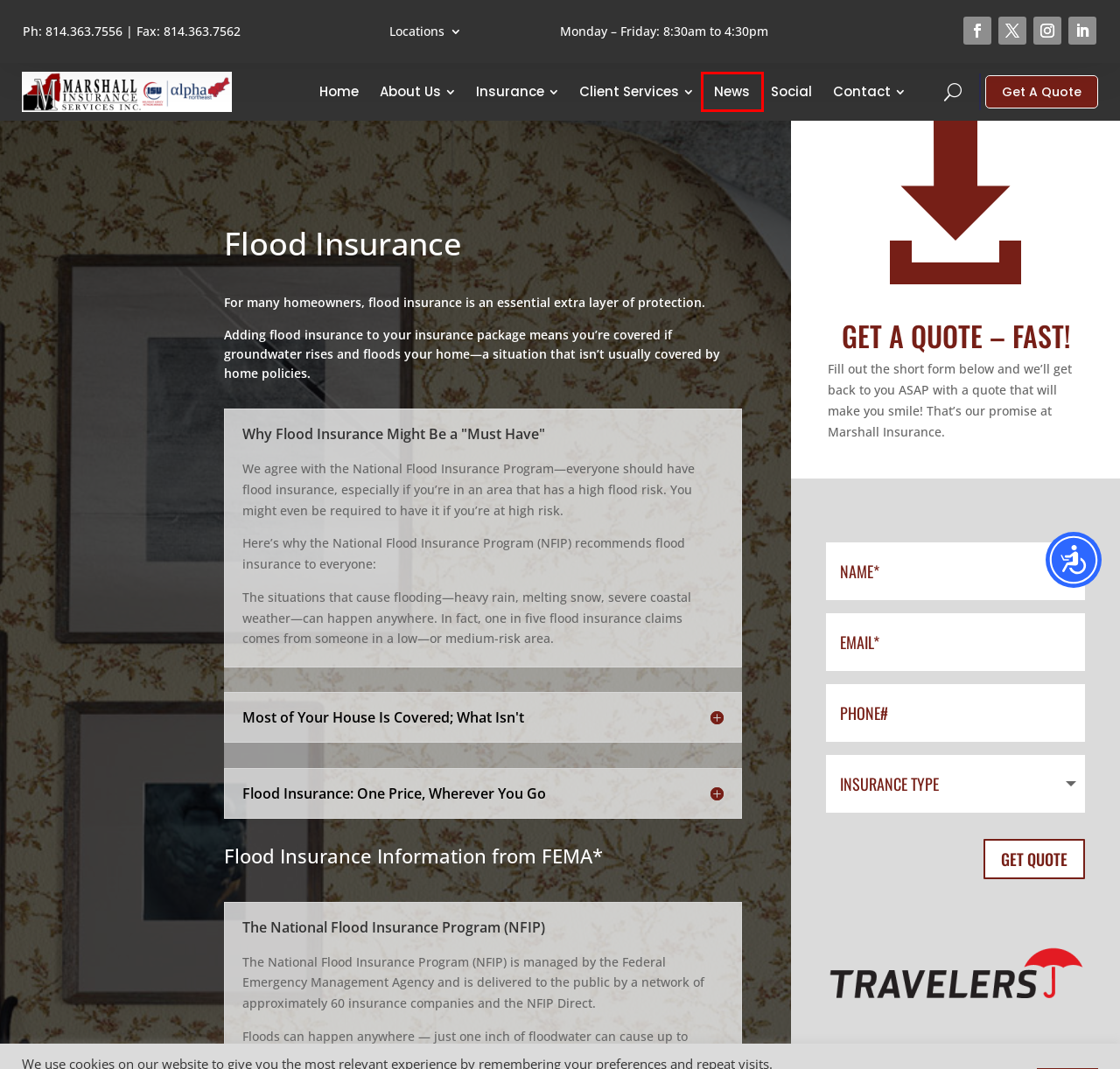Look at the screenshot of the webpage and find the element within the red bounding box. Choose the webpage description that best fits the new webpage that will appear after clicking the element. Here are the candidates:
A. Auto ID Card Request Online | St. Marys, Bradford PA | Olean NY
B. Refer A Friend Online | St. Marys, Bradford PA | Olean NY
C. Get A Quote | Marshall Insurance Services Bradford & St. Marys PA
D. Make Insurance Payment Online | St. Marys, Bradford PA | Olean NY
E. Homepage | Insurance Bradford, PA 16701 | Marshall Insurance Services Bradford & St. Marys PA
F. Marshall Insurance on Facebook, Twitter, Linkedin, Instagram
G. News | Marshall Insurance Services Bradford & St. Marys PA
H. Accessibility Statement | Marshall Insurance Services Bradford & St. Marys PA

G